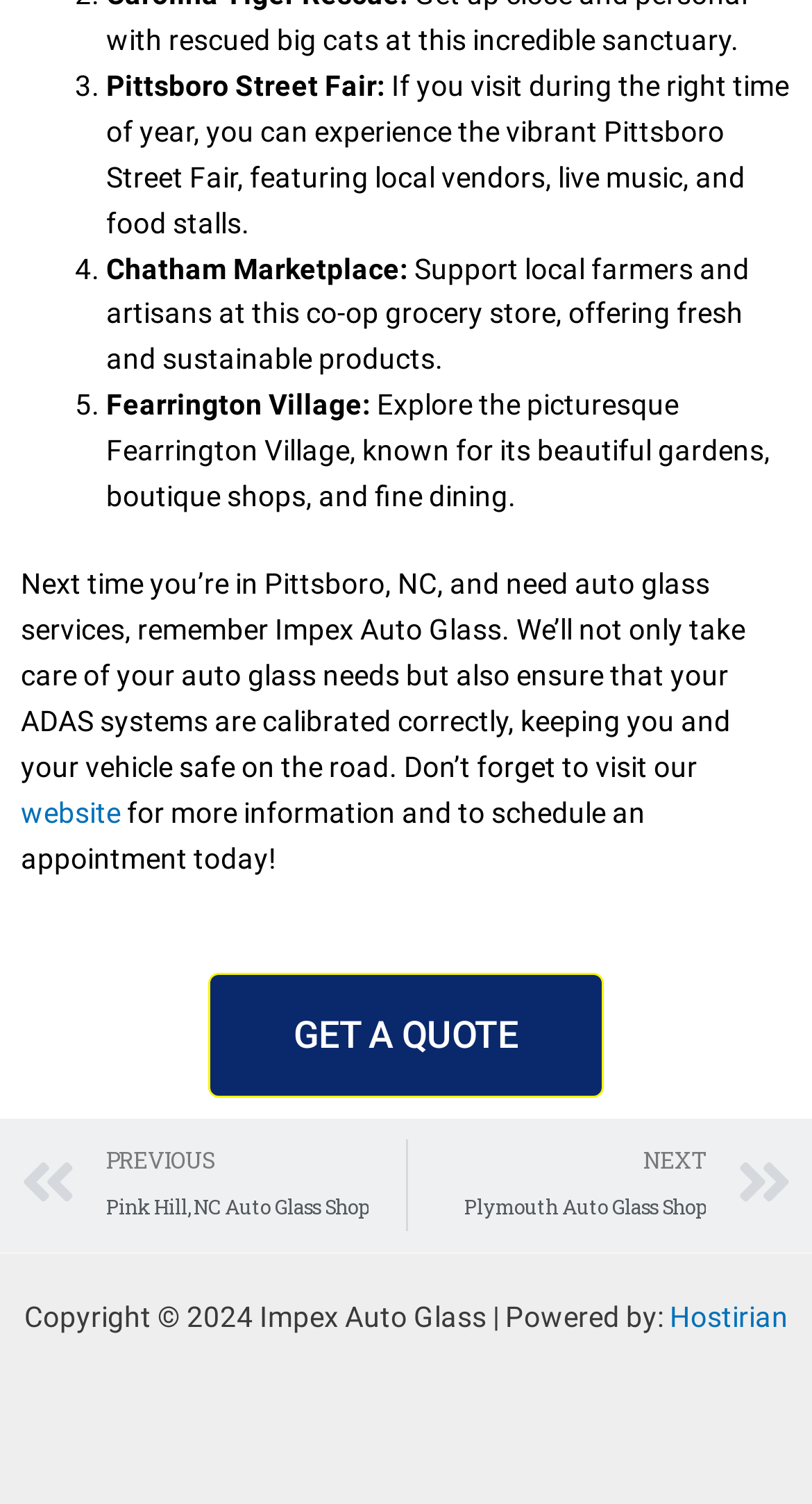What is the year of copyright mentioned in the webpage?
Please provide a single word or phrase as your answer based on the screenshot.

2024